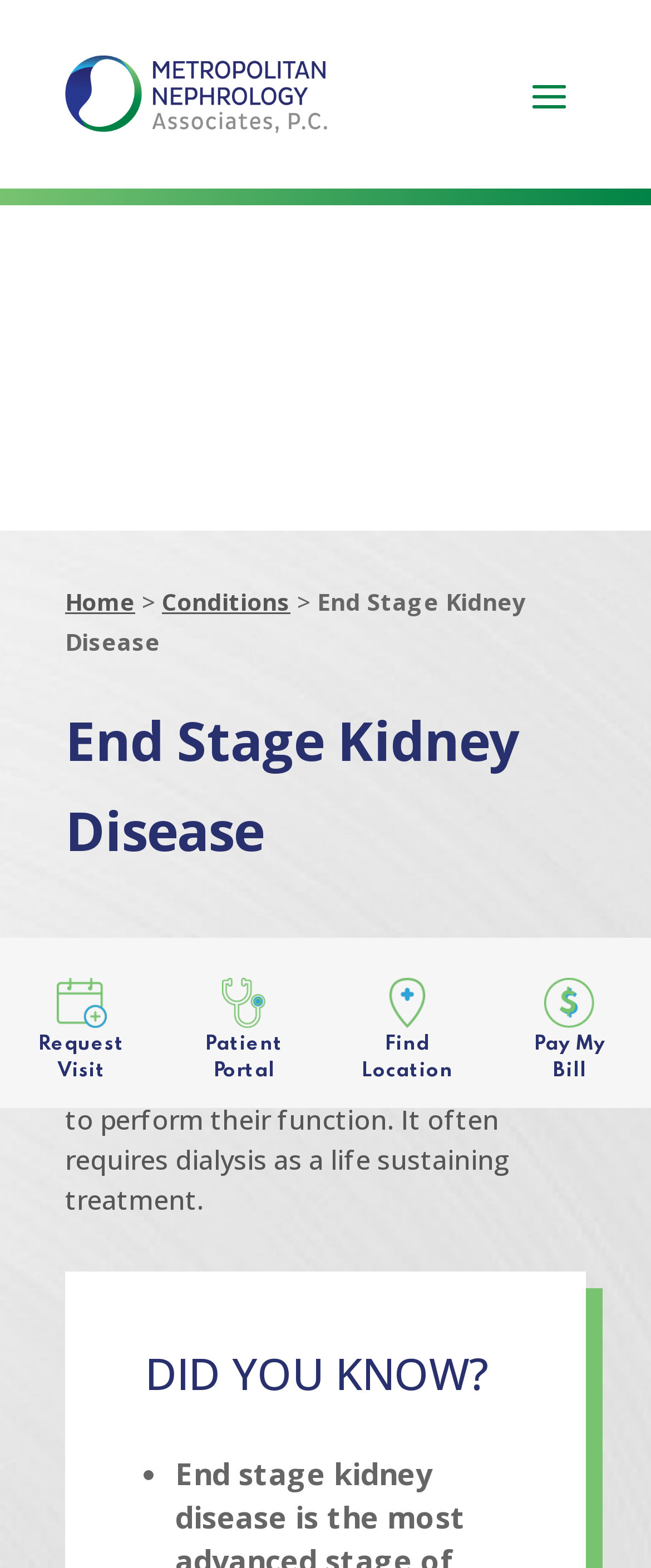Carefully observe the image and respond to the question with a detailed answer:
What is the life-sustaining treatment often required for end stage kidney disease?

According to the webpage, end stage kidney disease often requires dialysis as a life-sustaining treatment, indicating that dialysis is a necessary treatment to sustain life in individuals with this condition.